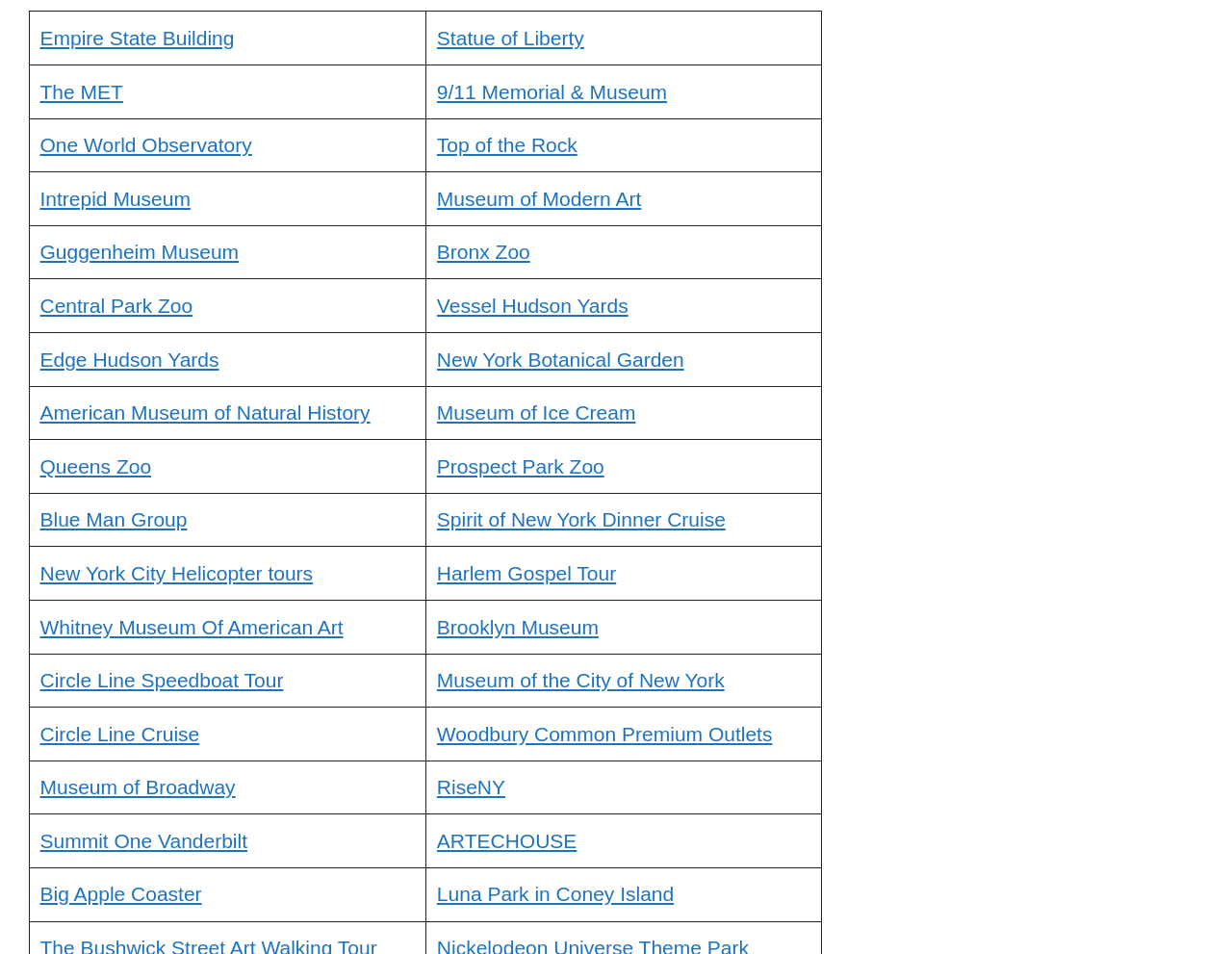How many attractions are listed?
Please provide a single word or phrase as your answer based on the image.

40